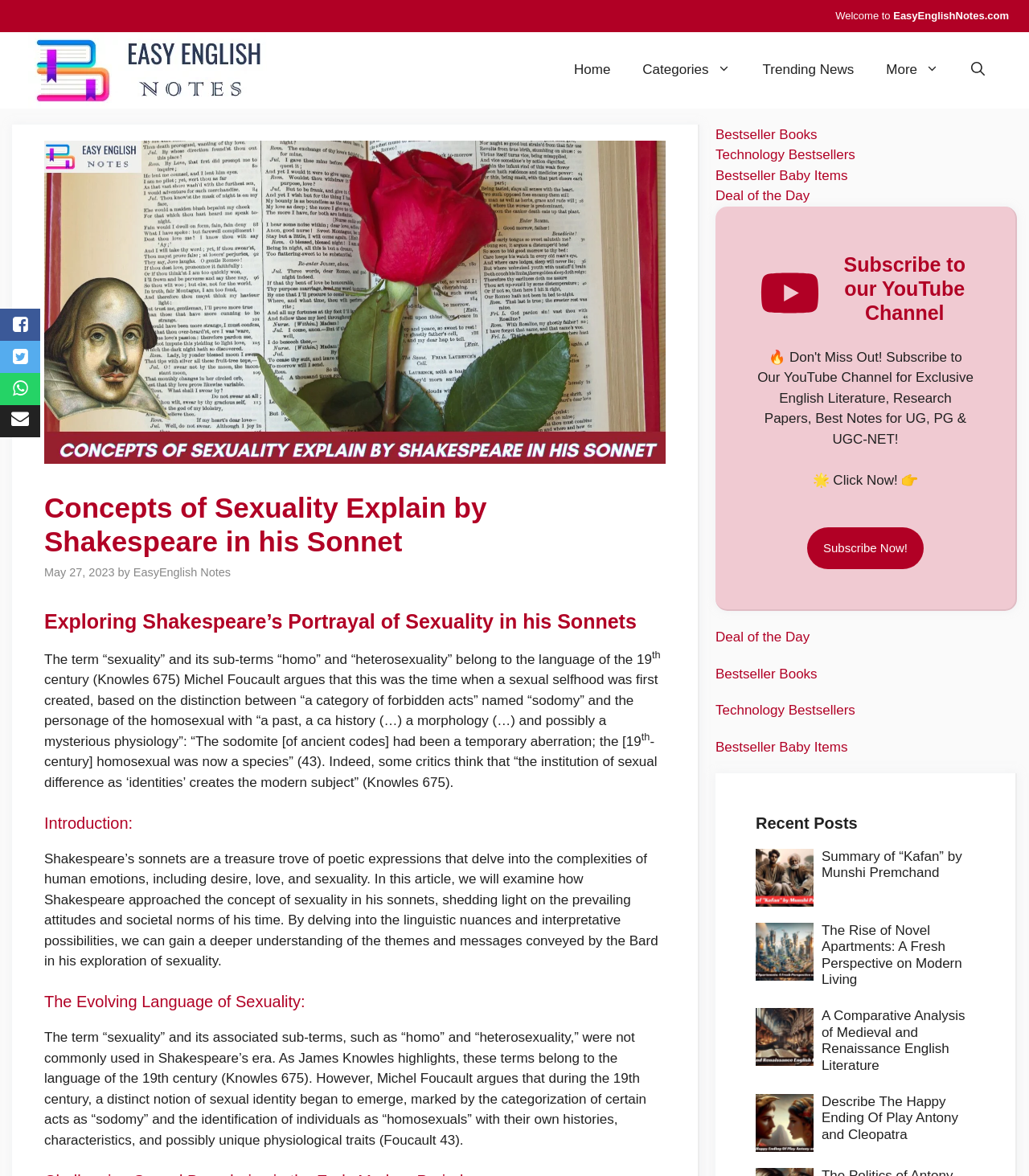What is the website's name?
Can you give a detailed and elaborate answer to the question?

I found the website's name by looking at the top-left corner of the webpage, where it says 'Welcome to EasyEnglishNotes.com'.